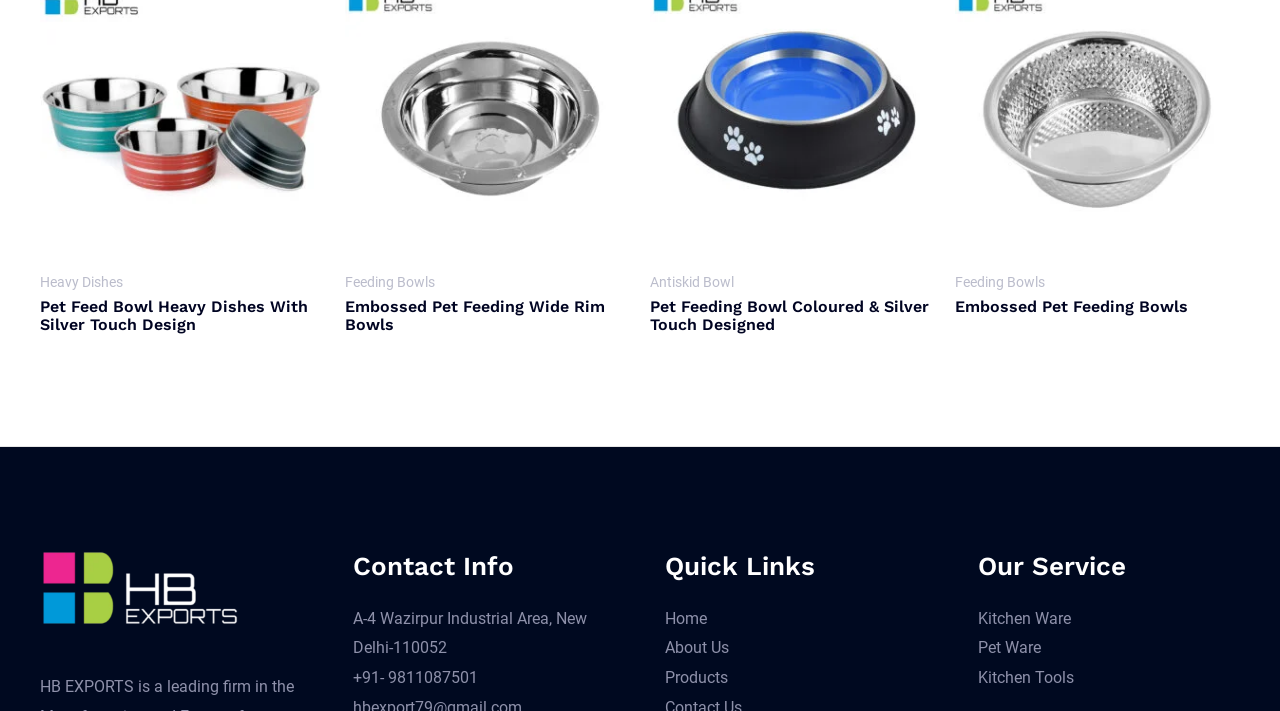Please identify the coordinates of the bounding box for the clickable region that will accomplish this instruction: "Explore Embossed Pet Feeding Wide Rim Bowls".

[0.27, 0.42, 0.492, 0.469]